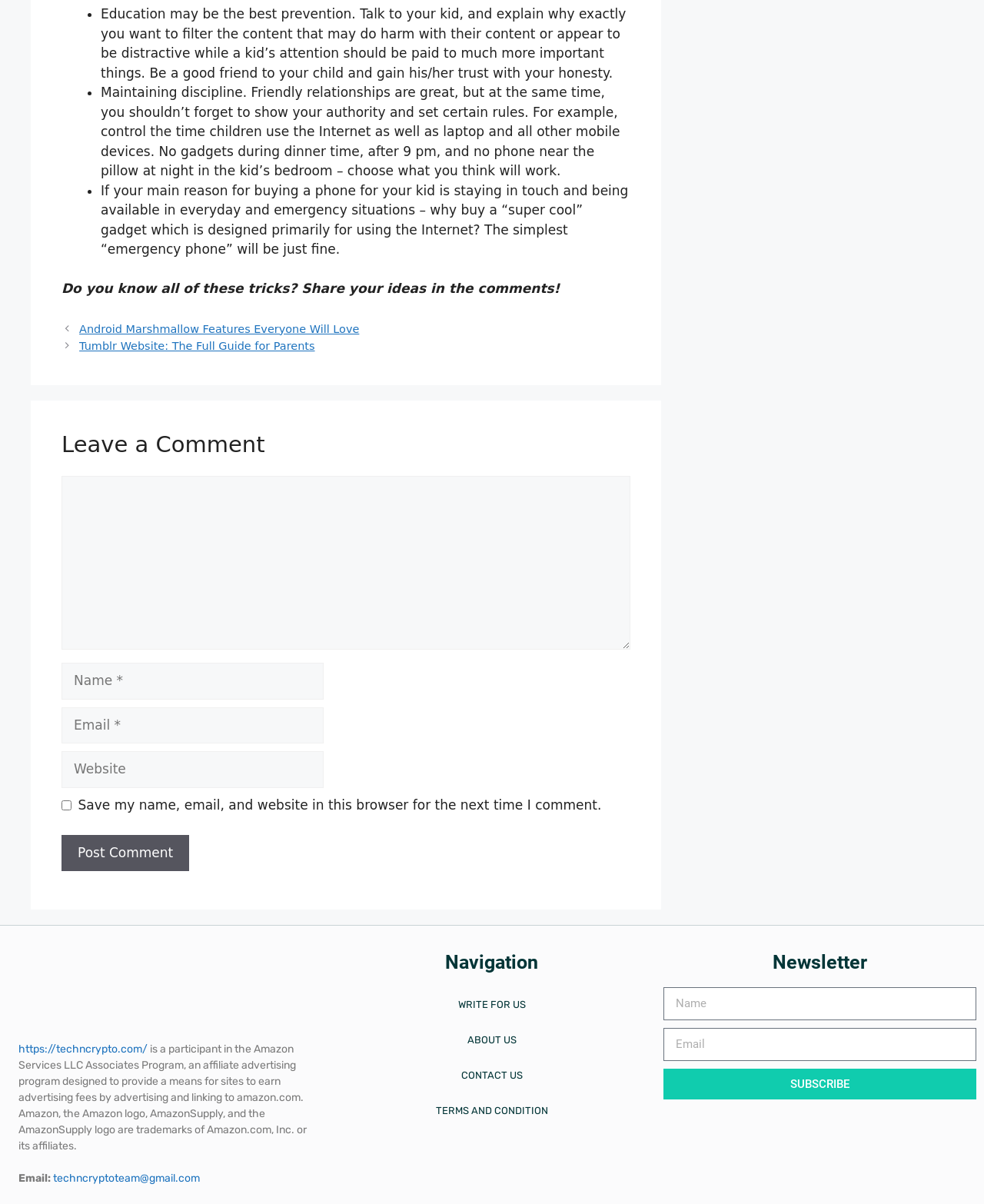Answer the question in a single word or phrase:
What is the purpose of the 'Newsletter' section?

To subscribe to a newsletter